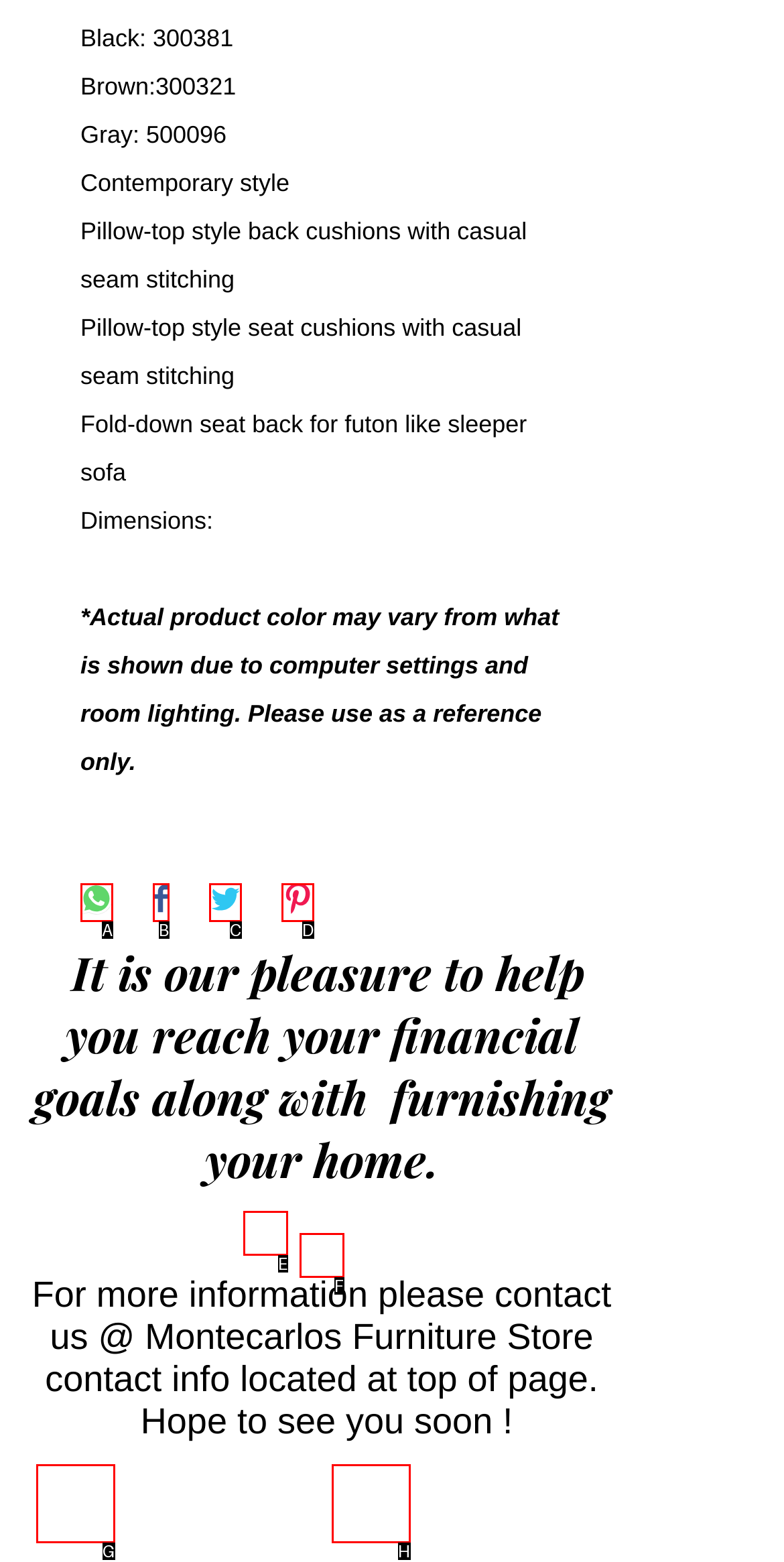Match the description: aria-label="w-googleplus" to the appropriate HTML element. Respond with the letter of your selected option.

F